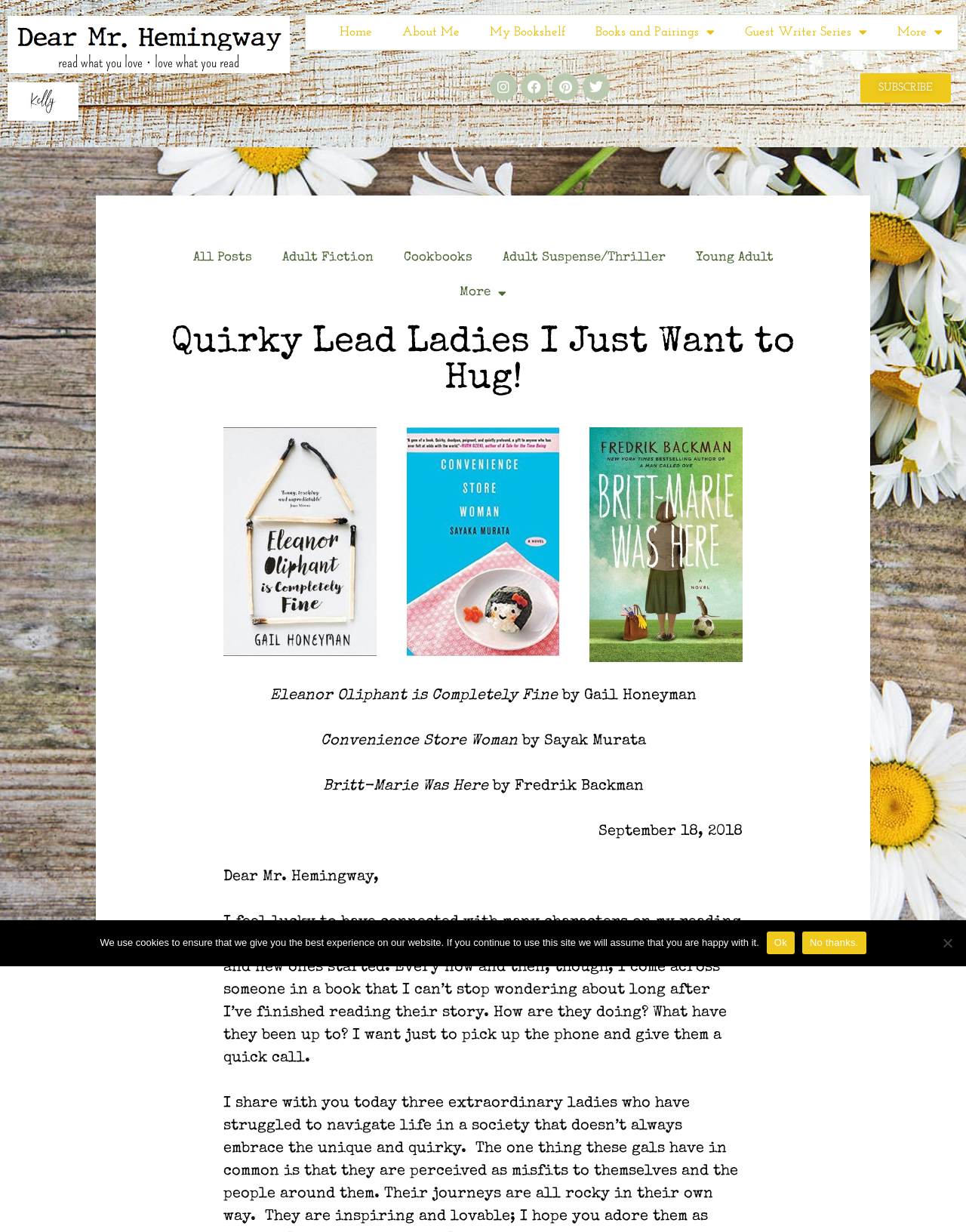Please extract the webpage's main title and generate its text content.

Quirky Lead Ladies I Just Want to Hug!